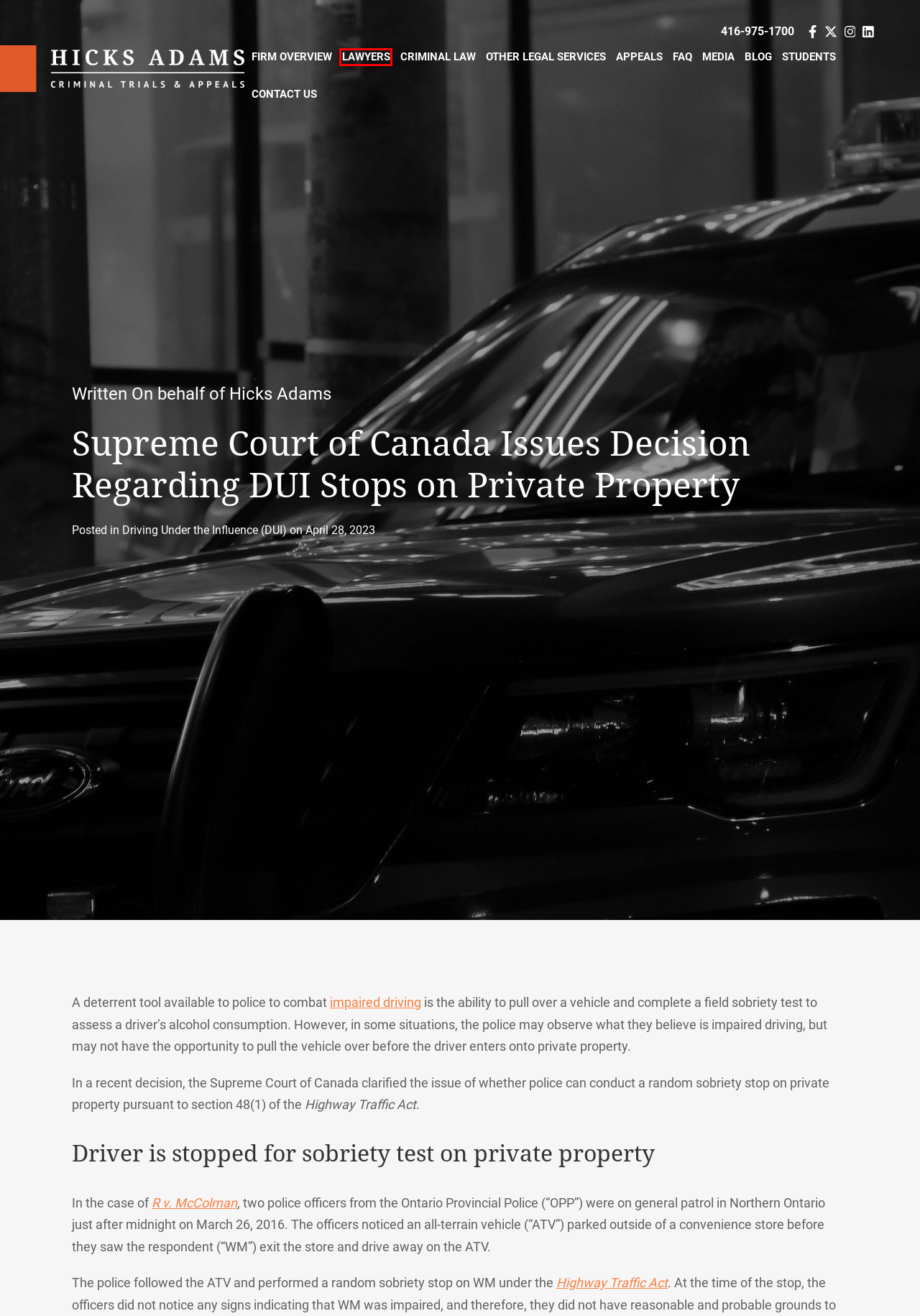Evaluate the webpage screenshot and identify the element within the red bounding box. Select the webpage description that best fits the new webpage after clicking the highlighted element. Here are the candidates:
A. Workplace Safety | Liquor License Offences | Toronto Lawyers
B. Toronto Criminal Law Blog by Hicks Adams | Criminal Defence Lawyers
C. Criminal Trial & Appeal Lawyers | Toronto Criminal Law Firm | Hicks Adams
D. Toronto Criminal Defence Lawyers | Criminal Law Firm | Hicks Adams
E. Toronto Criminal Defence Lawyers | Criminal Law | Hicks Adams
F. Contact Hicks Adams | Criminal Defence Lawyers in Toronto
G. Toronto Criminal Appeal Lawyers | Appellate Counsel | Leave to Appeal
H. Articling & Summer Students | Hicks Adams | Criminal Defence Law Firm

D